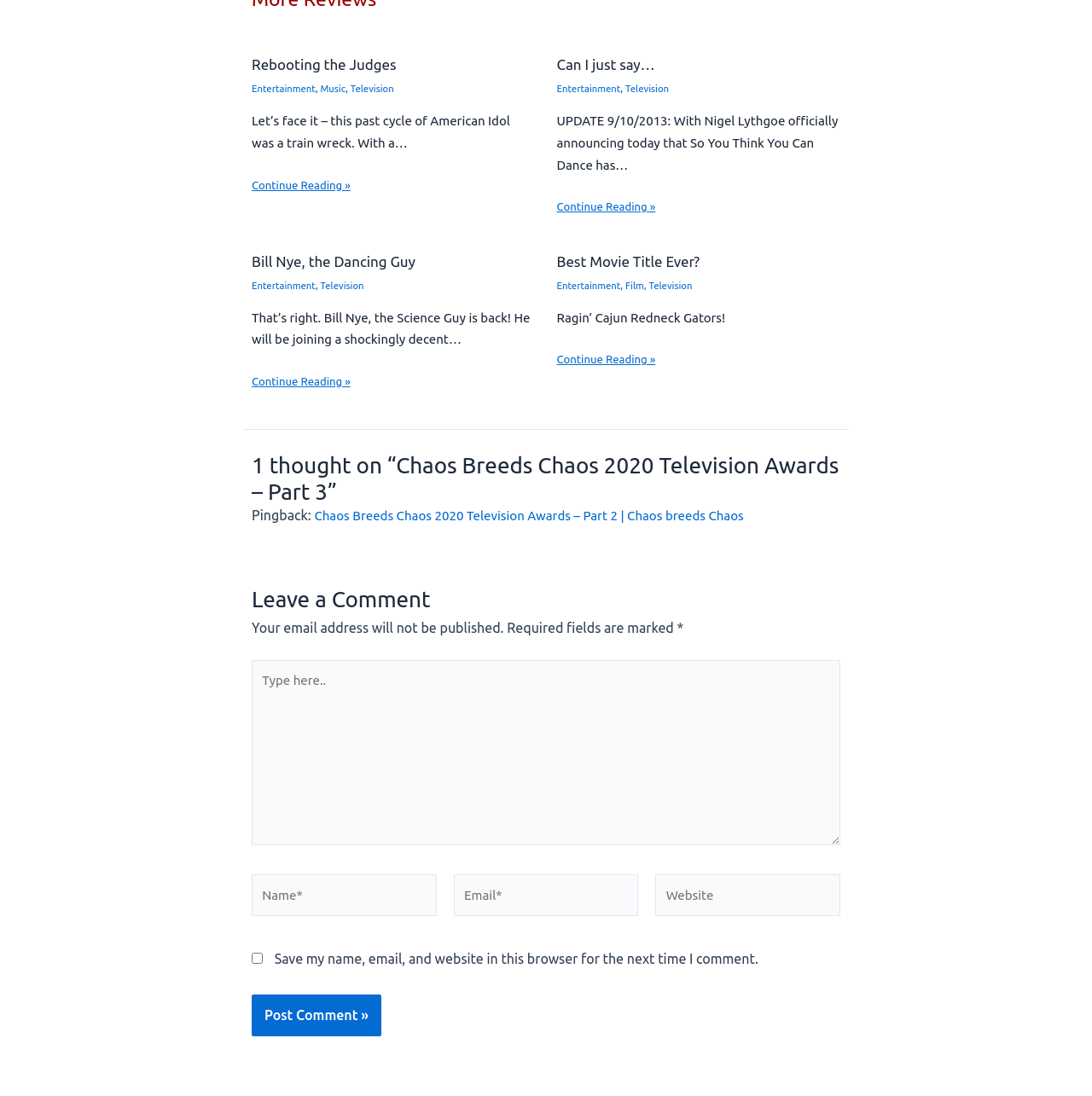Determine the bounding box coordinates of the region I should click to achieve the following instruction: "Type your name in the input field". Ensure the bounding box coordinates are four float numbers between 0 and 1, i.e., [left, top, right, bottom].

[0.23, 0.807, 0.4, 0.847]